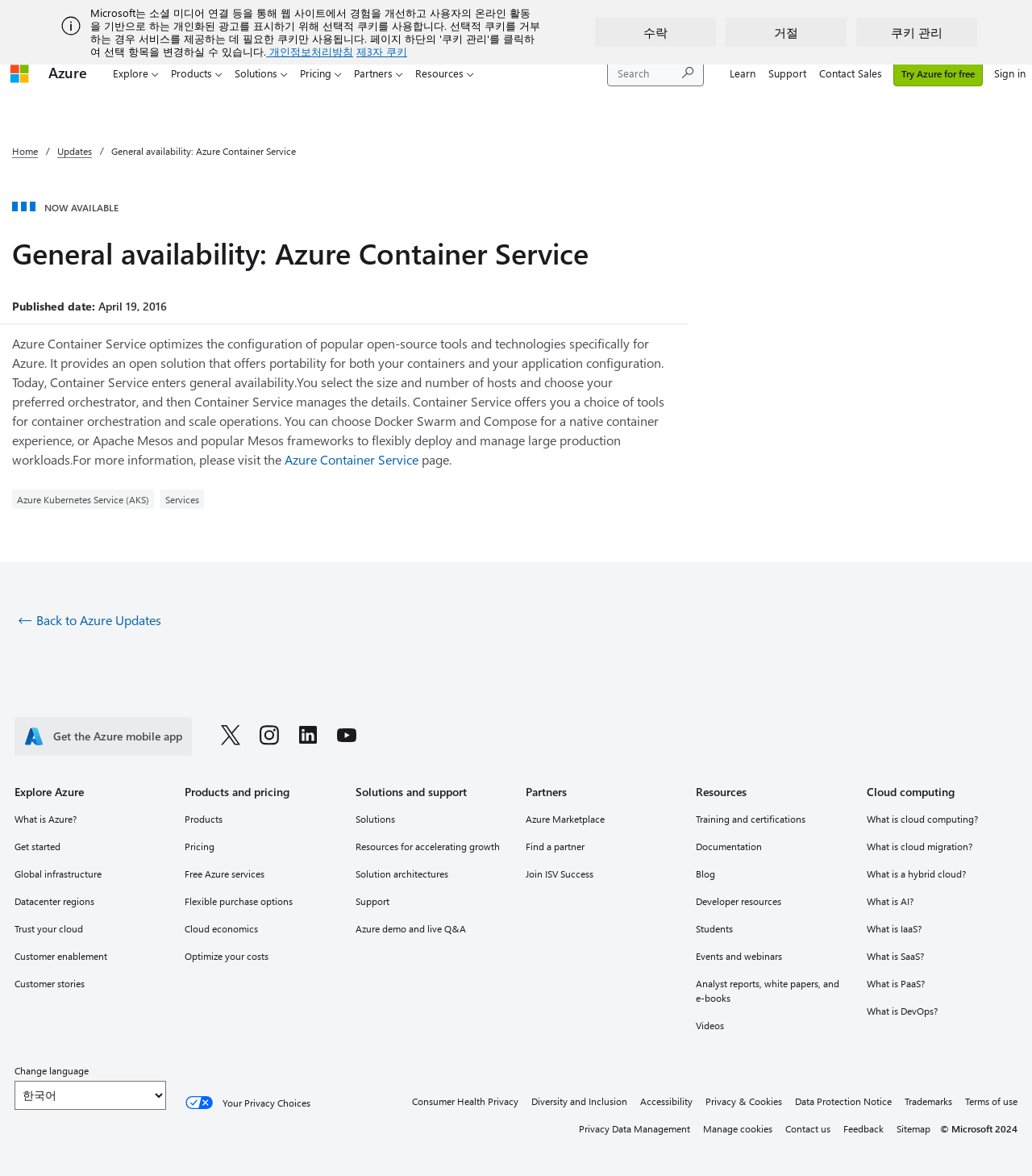Determine the bounding box coordinates of the clickable element to achieve the following action: 'Listen to the Python Show Podcast'. Provide the coordinates as four float values between 0 and 1, formatted as [left, top, right, bottom].

None